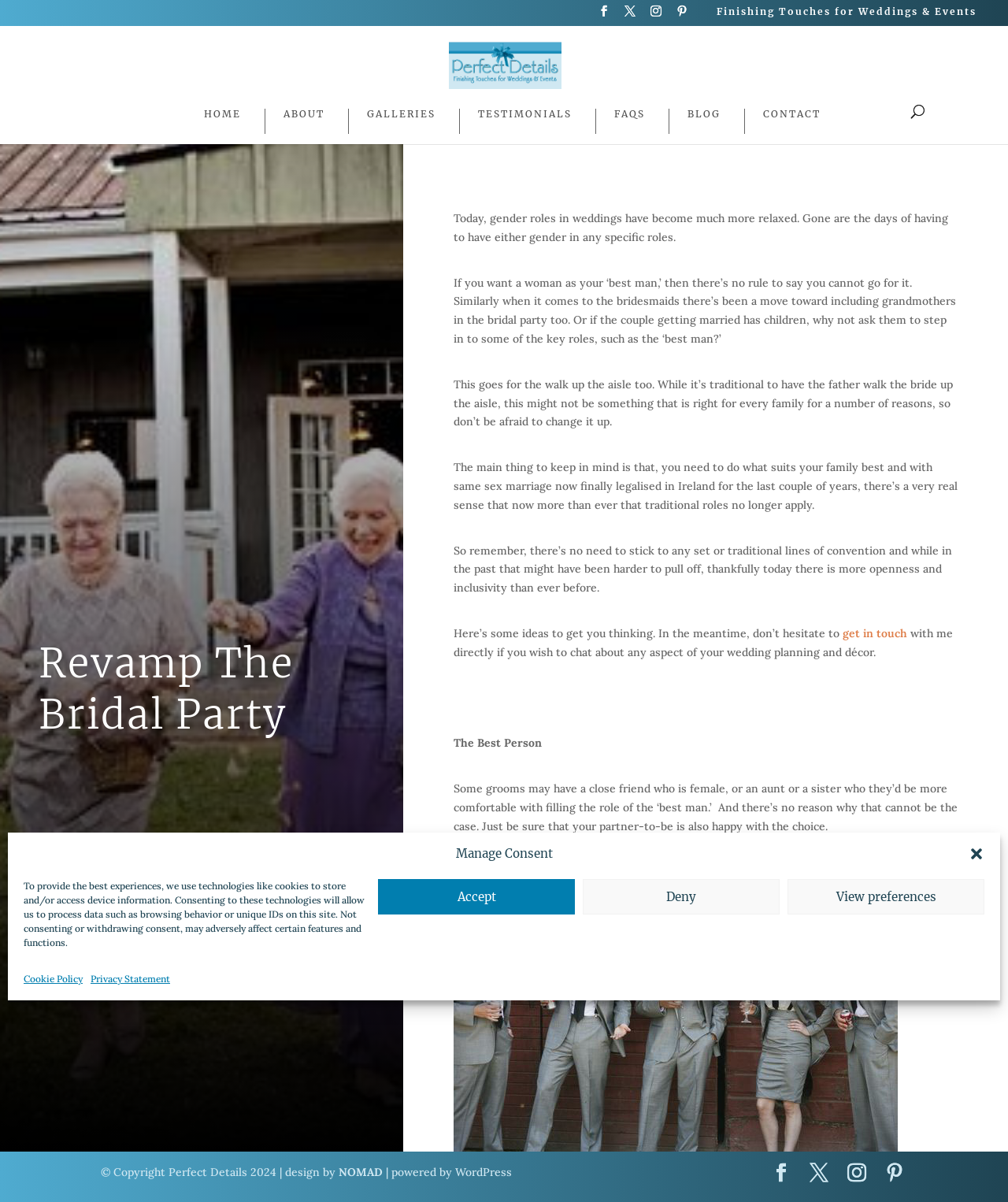Analyze the image and answer the question with as much detail as possible: 
What is the name of the wedding planner?

The name 'Kate Deegan' is mentioned in the title of the webpage, 'Perfect Details | Kate Deegan | Wedding Planner', indicating that she is the wedding planner being referred to.